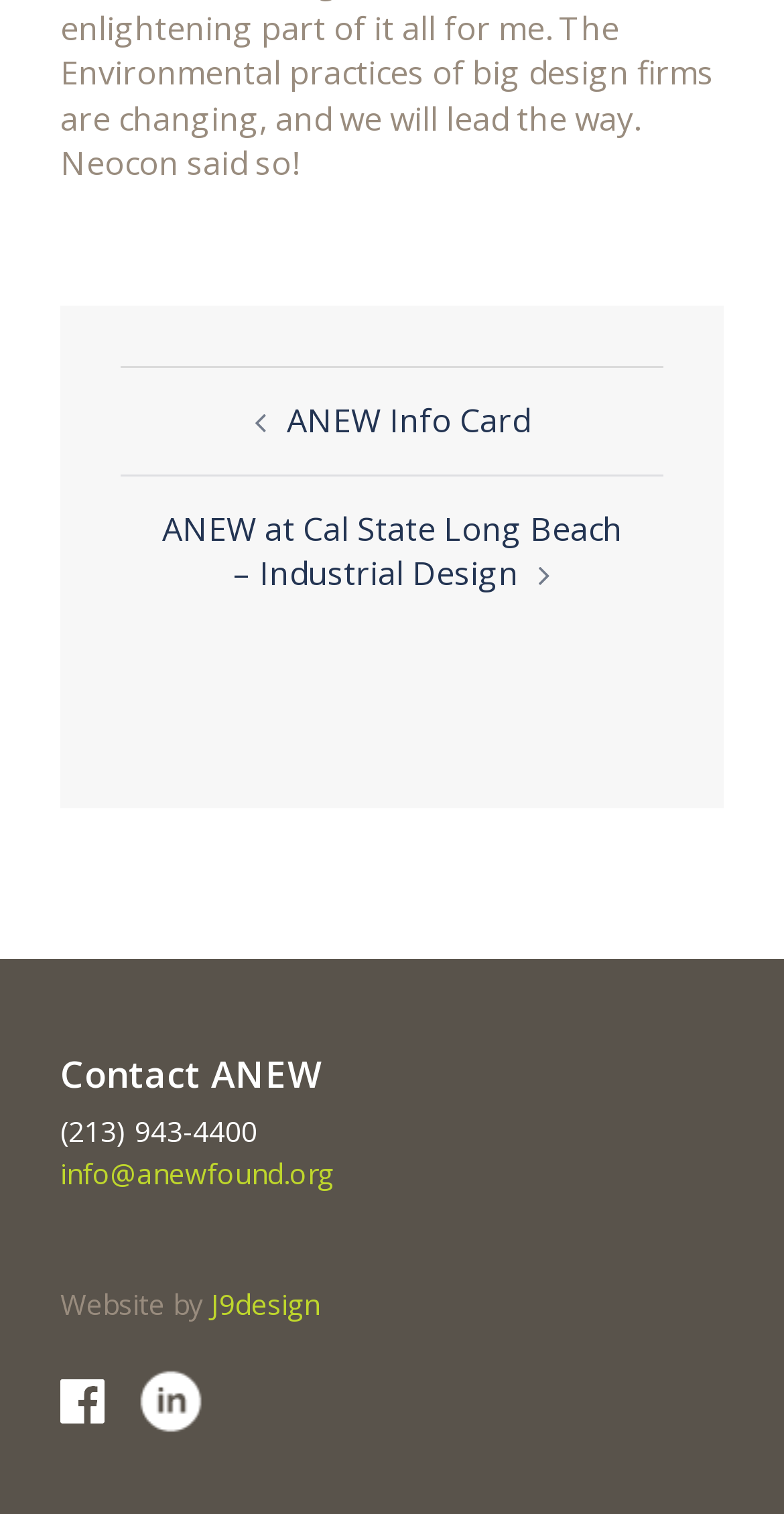Respond concisely with one word or phrase to the following query:
How many links are there in the footer section?

5